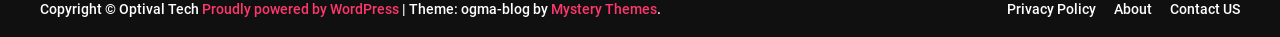Refer to the image and provide a thorough answer to this question:
What is the copyright information?

The copyright information is located at the bottom of the webpage, indicated by the StaticText element 'Copyright © Optival Tech' with bounding box coordinates [0.031, 0.016, 0.158, 0.448].